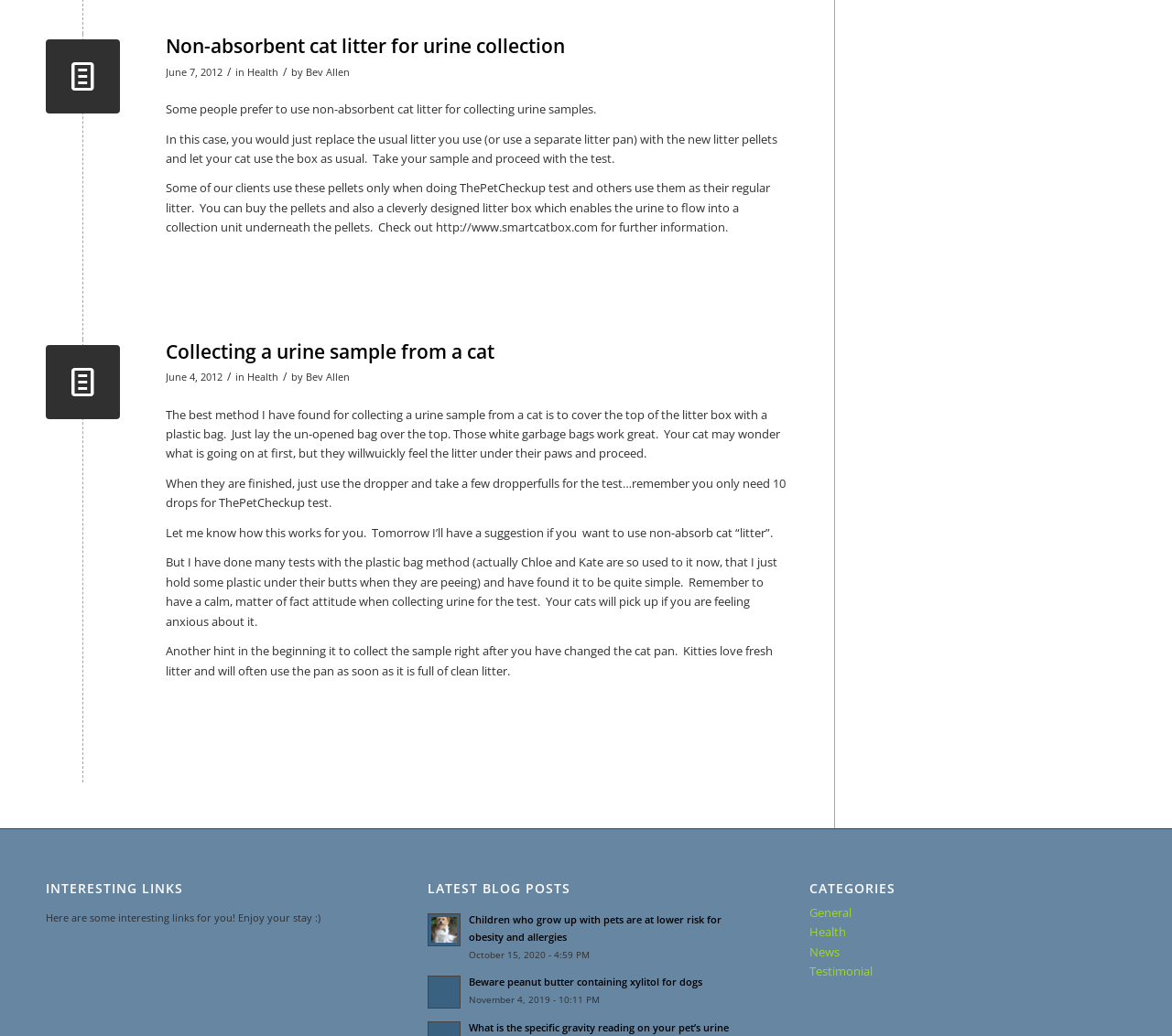Based on the description "Bev Allen", find the bounding box of the specified UI element.

[0.261, 0.063, 0.298, 0.076]